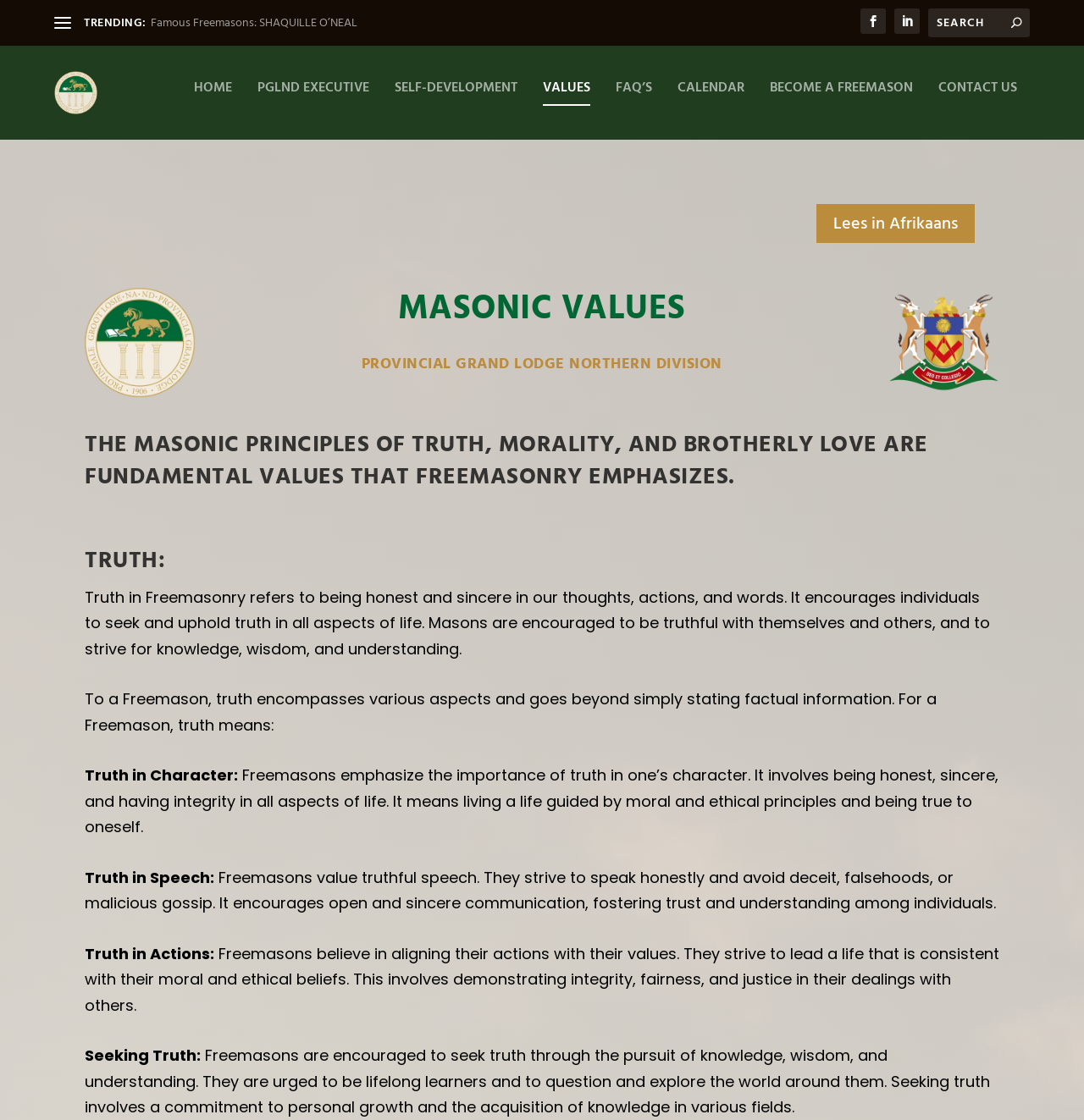Can you pinpoint the bounding box coordinates for the clickable element required for this instruction: "Search for something"? The coordinates should be four float numbers between 0 and 1, i.e., [left, top, right, bottom].

[0.856, 0.008, 0.95, 0.033]